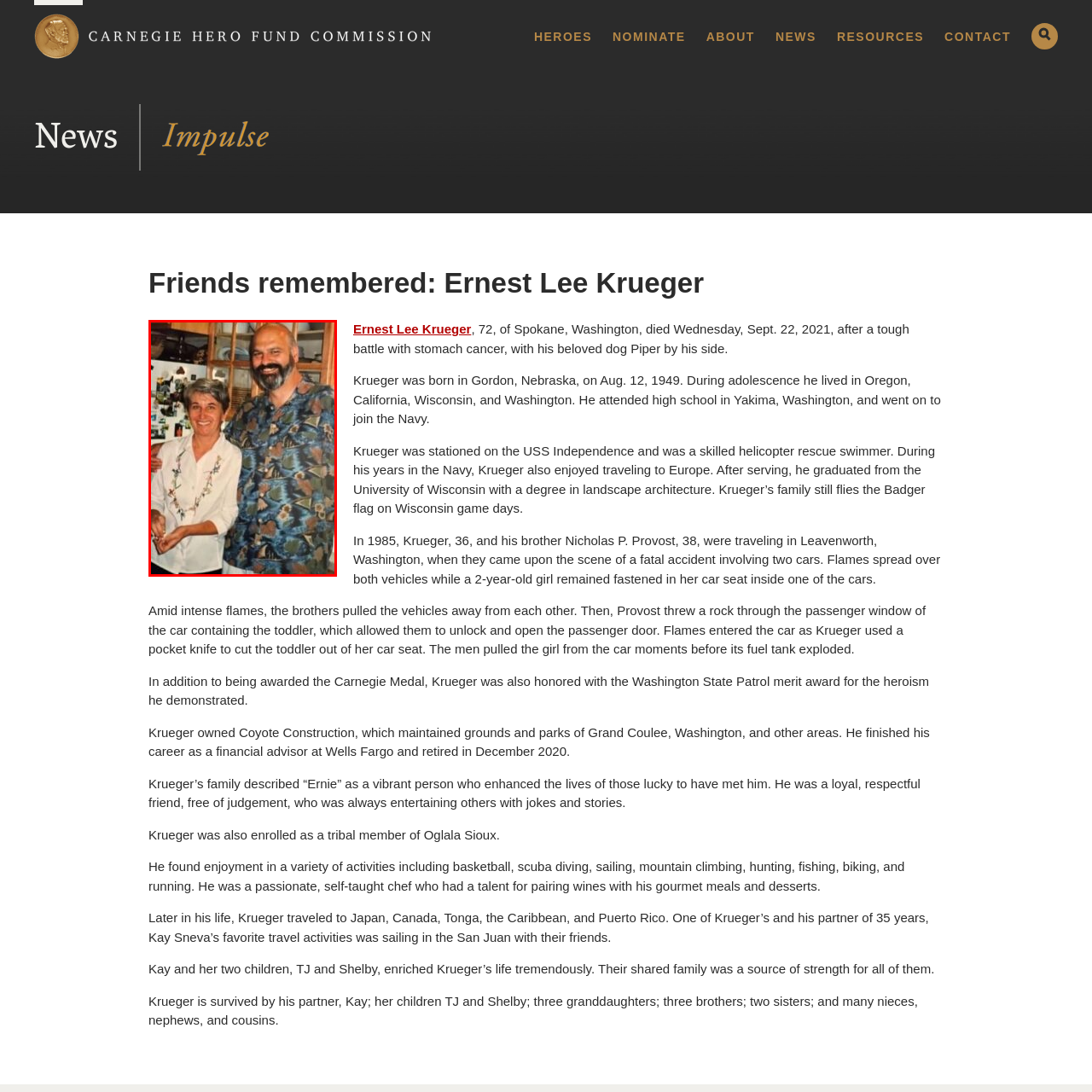Pay attention to the image highlighted by the red border, What is the dominant color of the man's shirt? Please give a one-word or short phrase answer.

blue and green